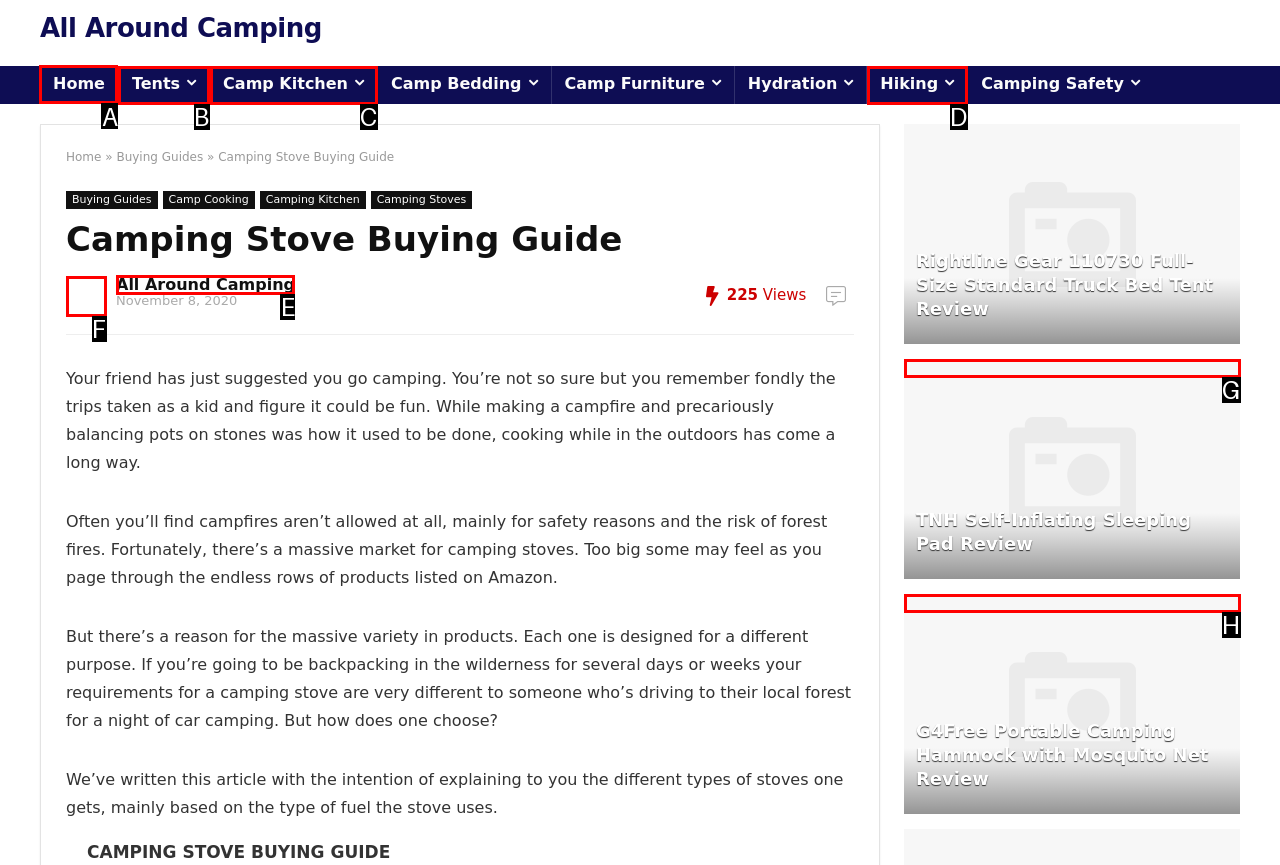Indicate which UI element needs to be clicked to fulfill the task: Click on the 'Home' link
Answer with the letter of the chosen option from the available choices directly.

A